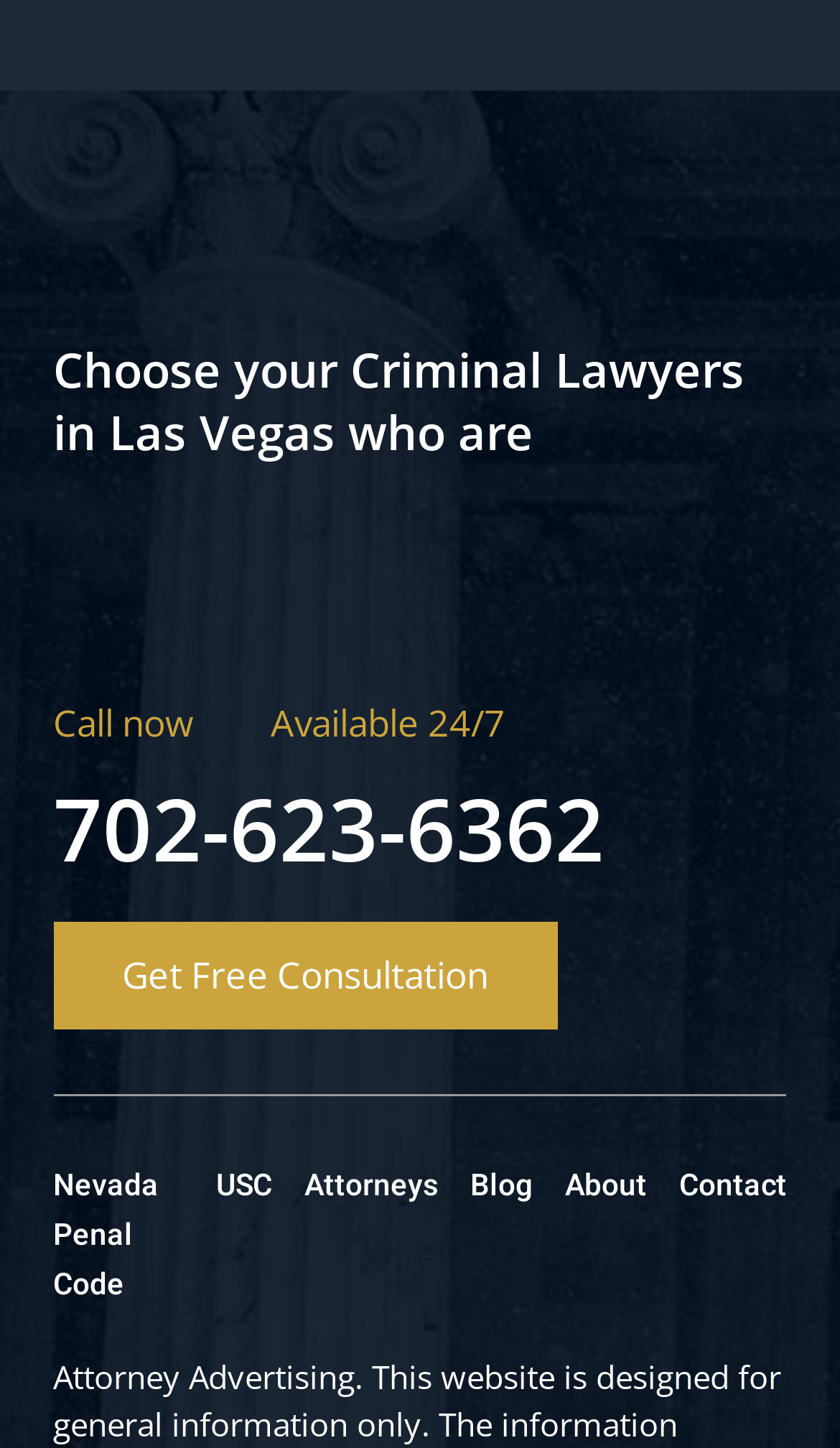What is the profession of the lawyers mentioned?
Use the image to answer the question with a single word or phrase.

Criminal Lawyers